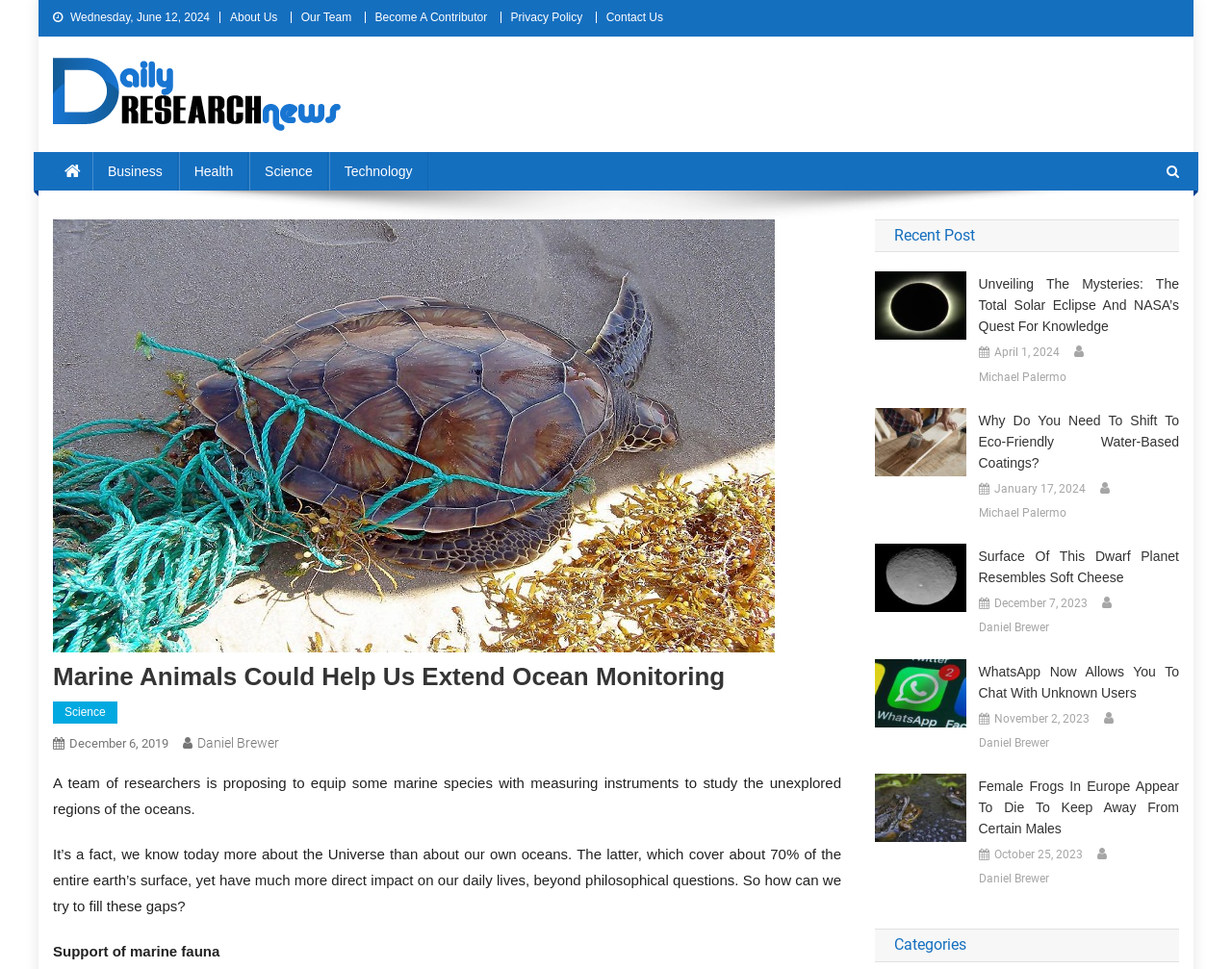Look at the image and write a detailed answer to the question: 
What is the topic of the section with the heading 'Recent Post'?

I found the topic by looking at the section with the heading 'Recent Post' and seeing that it contains a list of news articles with titles, images, and dates.